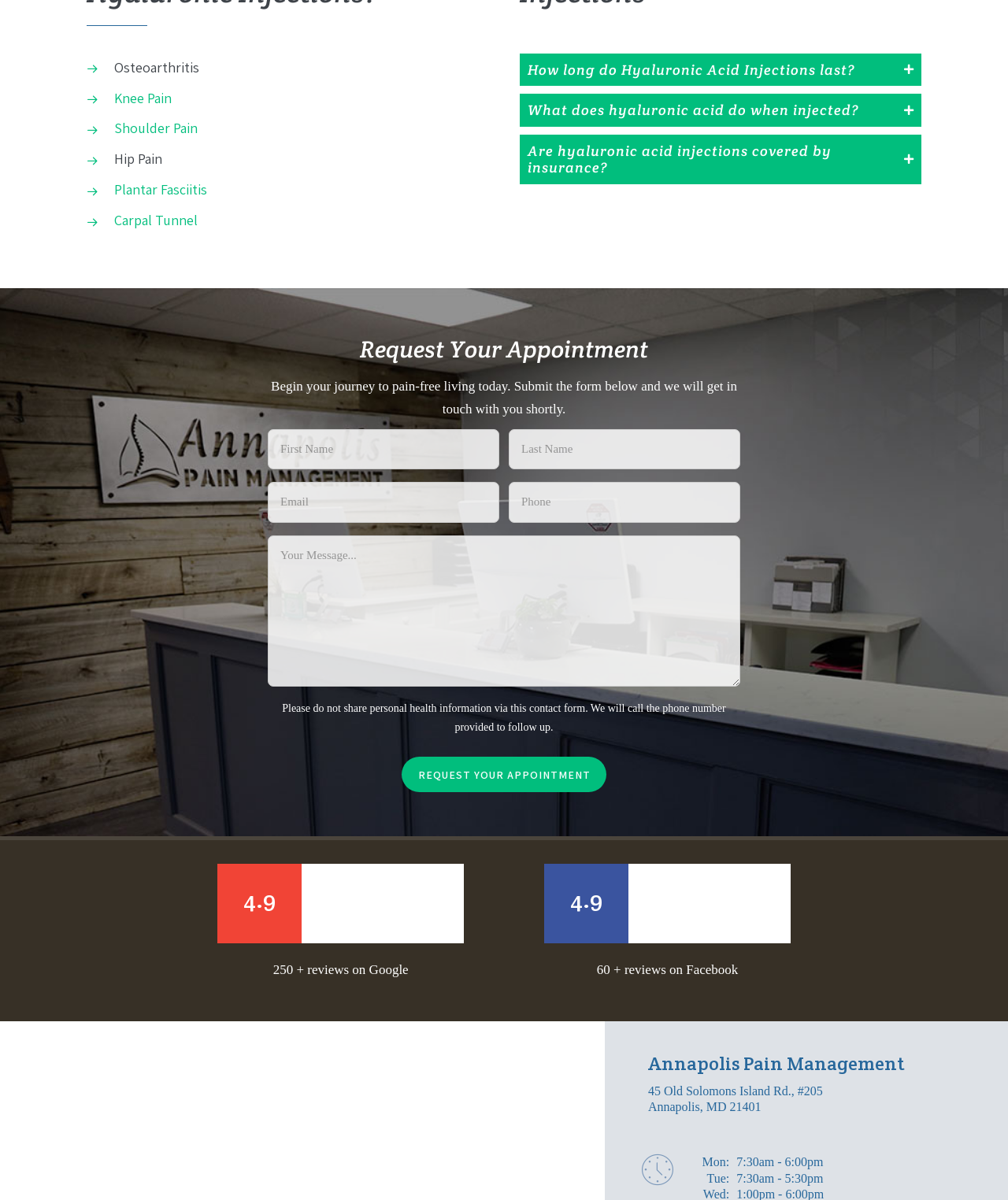Provide the bounding box coordinates of the section that needs to be clicked to accomplish the following instruction: "Select the 'How long do Hyaluronic Acid Injections last?' tab."

[0.516, 0.044, 0.914, 0.072]